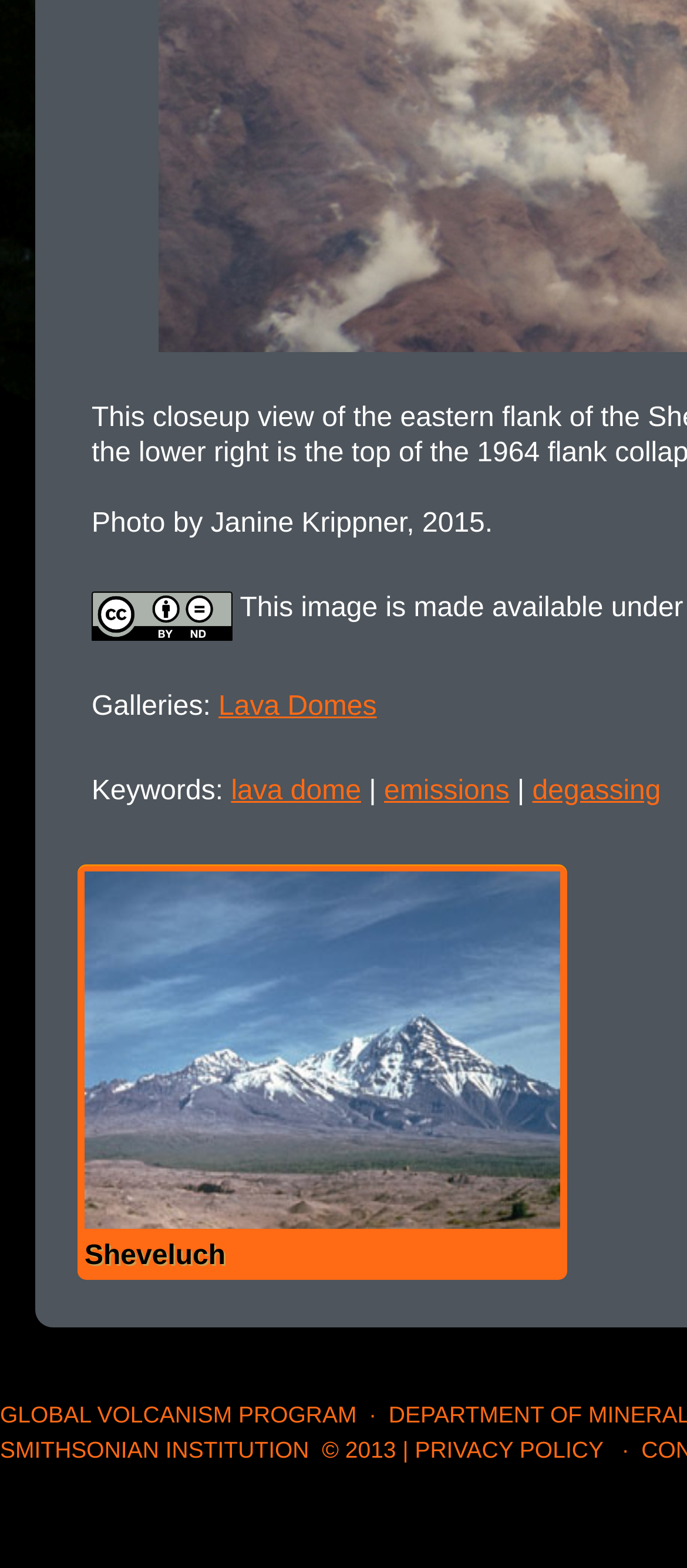Identify the bounding box coordinates of the element that should be clicked to fulfill this task: "Go to GLOBAL VOLCANISM PROGRAM". The coordinates should be provided as four float numbers between 0 and 1, i.e., [left, top, right, bottom].

[0.0, 0.894, 0.519, 0.911]